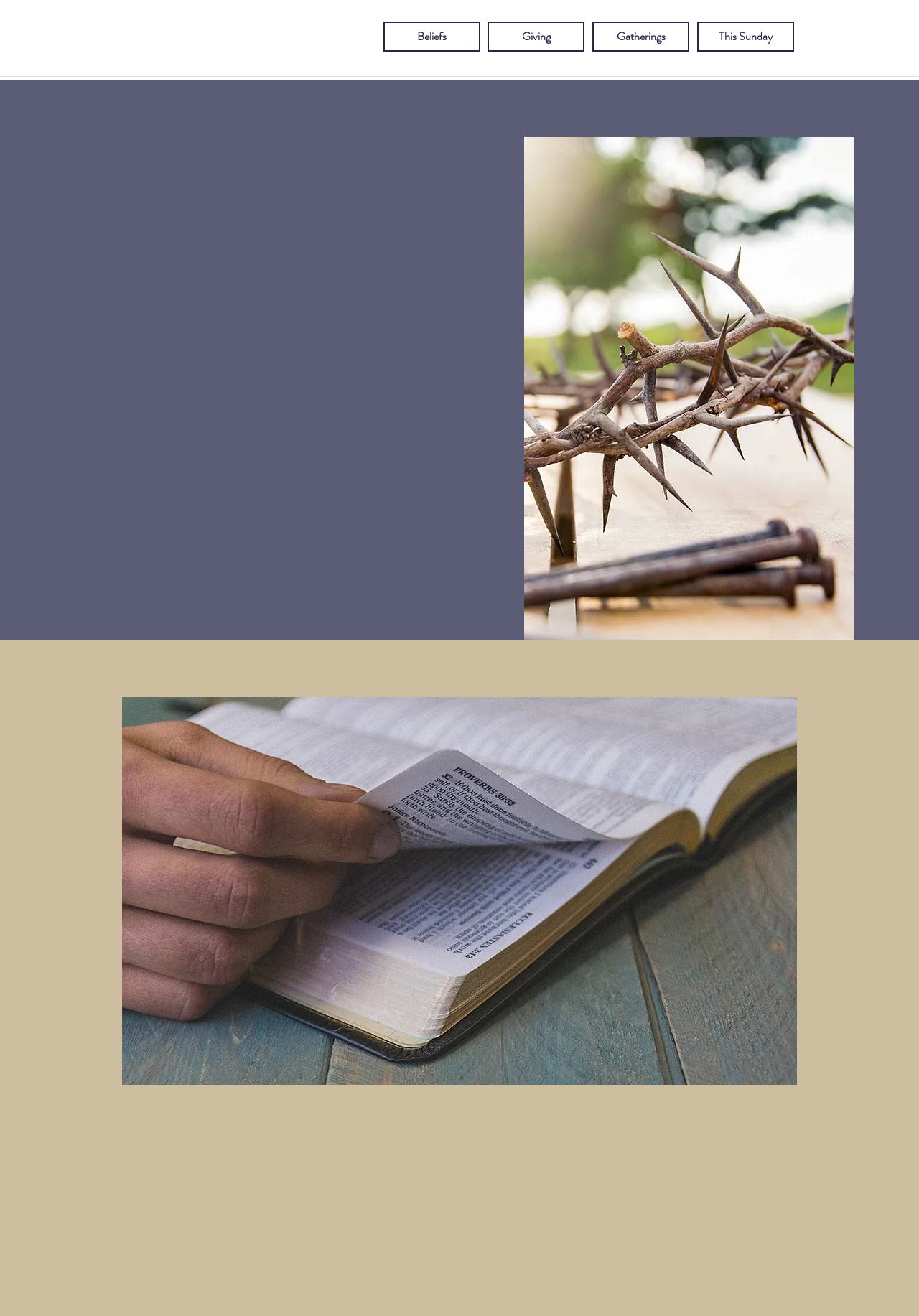Using the information from the screenshot, answer the following question thoroughly:
What are the two main commandments?

Based on the webpage, the two main commandments are mentioned in the headings 'LOVING GOD' and 'LOVING PEOPLE', which are further explained in the Bible verses Matthew 22:37-39 and Matthew 28:18-20.